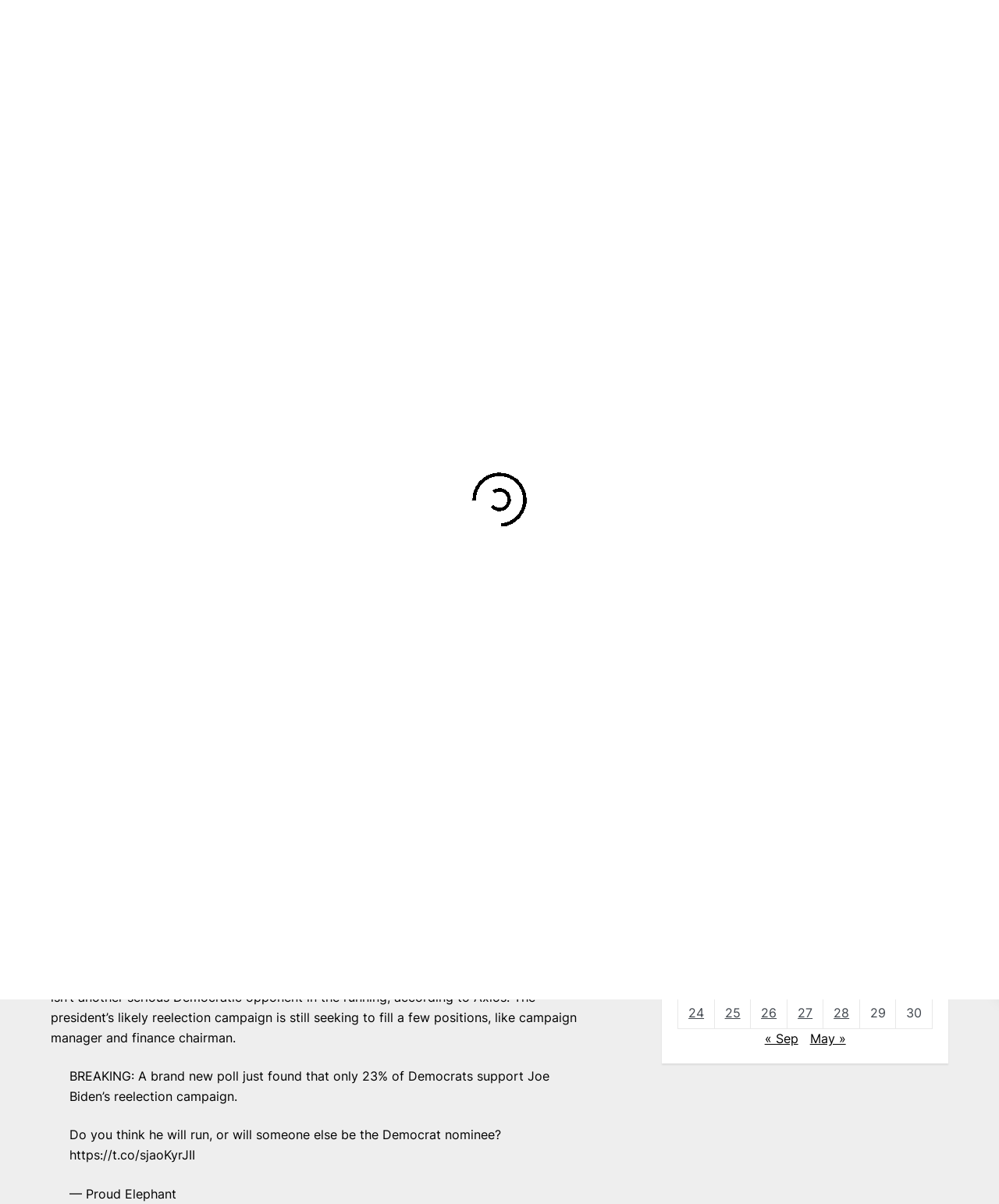How many news categories are there?
Refer to the image and provide a one-word or short phrase answer.

5